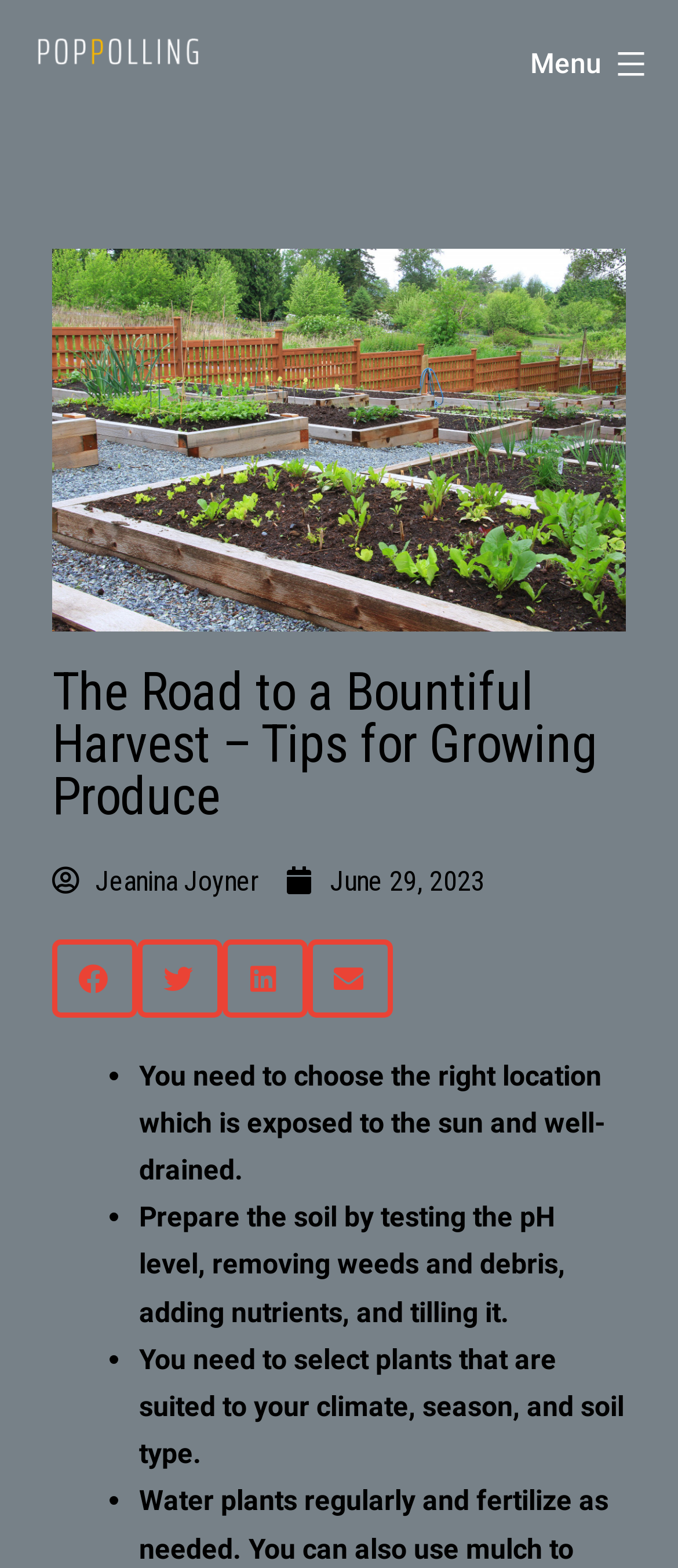Extract the bounding box coordinates of the UI element described: "Menu Close". Provide the coordinates in the format [left, top, right, bottom] with values ranging from 0 to 1.

[0.744, 0.017, 1.0, 0.065]